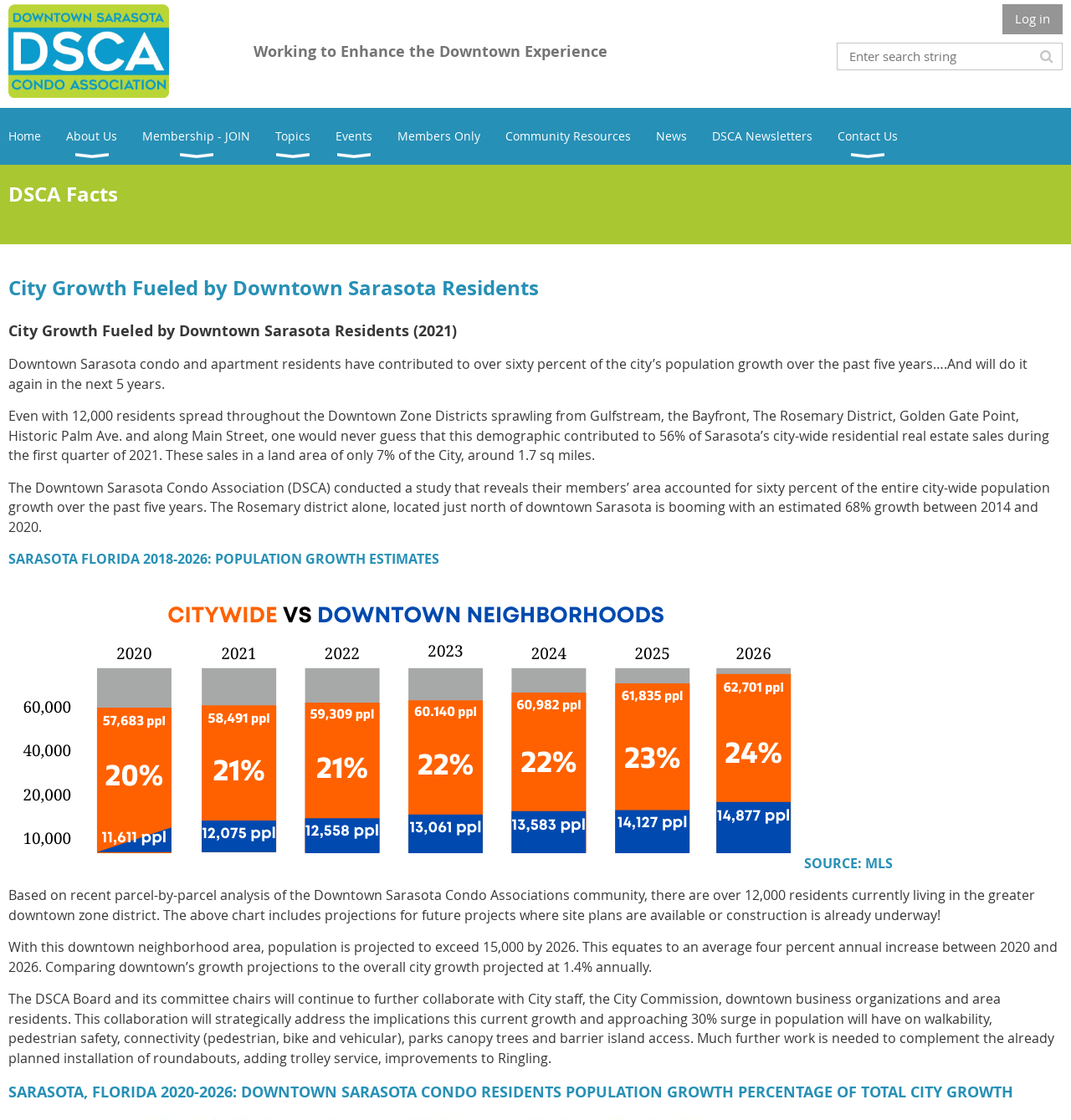What is the focus of the DSCA Board and its committee chairs?
Kindly answer the question with as much detail as you can.

The DSCA Board and its committee chairs will continue to further collaborate with City staff, the City Commission, downtown business organizations, and area residents to address the implications of the current growth and approaching 30% surge in population on walkability, pedestrian safety, connectivity, parks, canopy trees, and barrier island access.